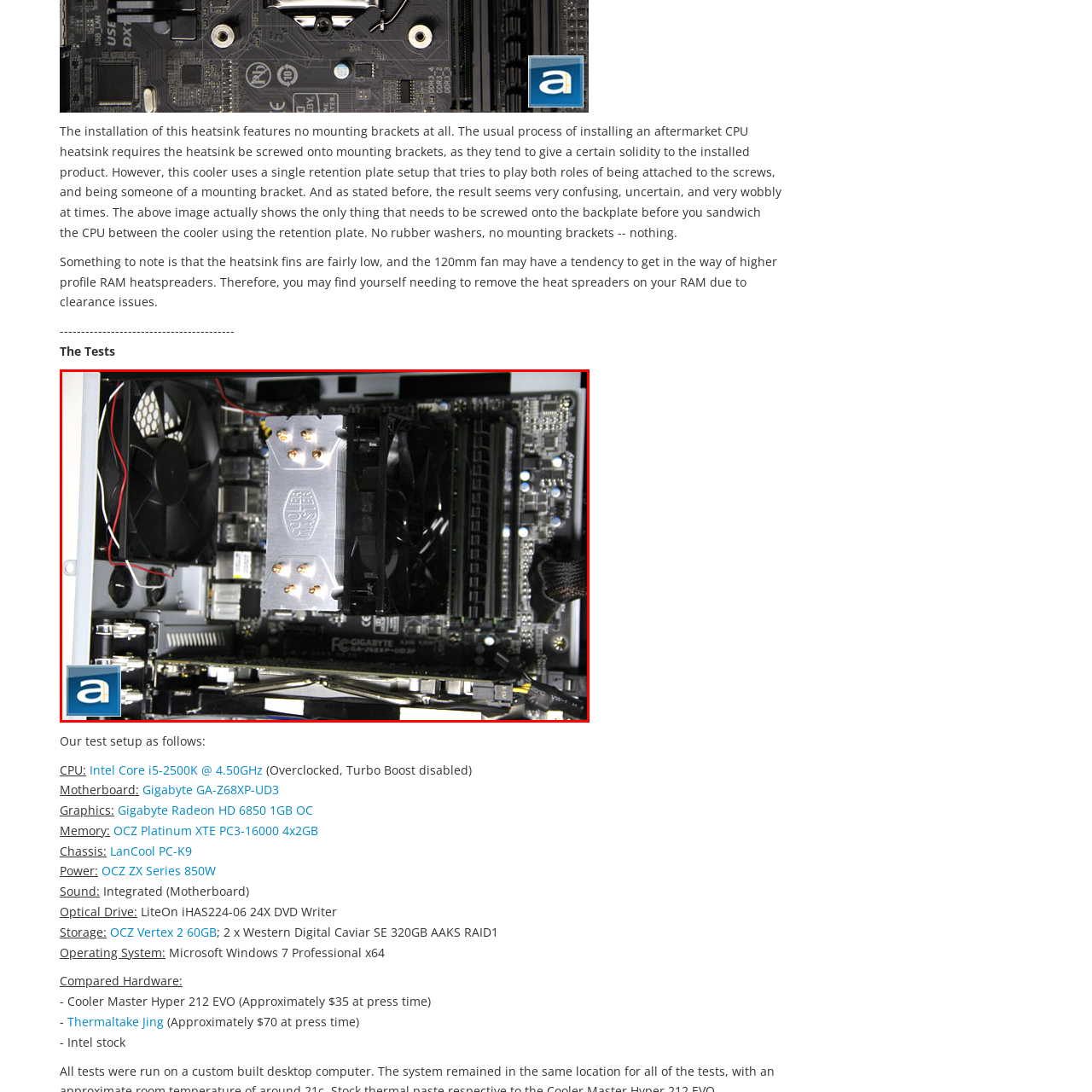Why may aftermarket RAM heatspreaders need to be removed?
Look closely at the area highlighted by the red bounding box and give a detailed response to the question.

The cooler's height may necessitate the removal of aftermarket RAM heatspreaders for proper clearance, as the surrounding area includes RAM slots that are impacted by the cooler's height.